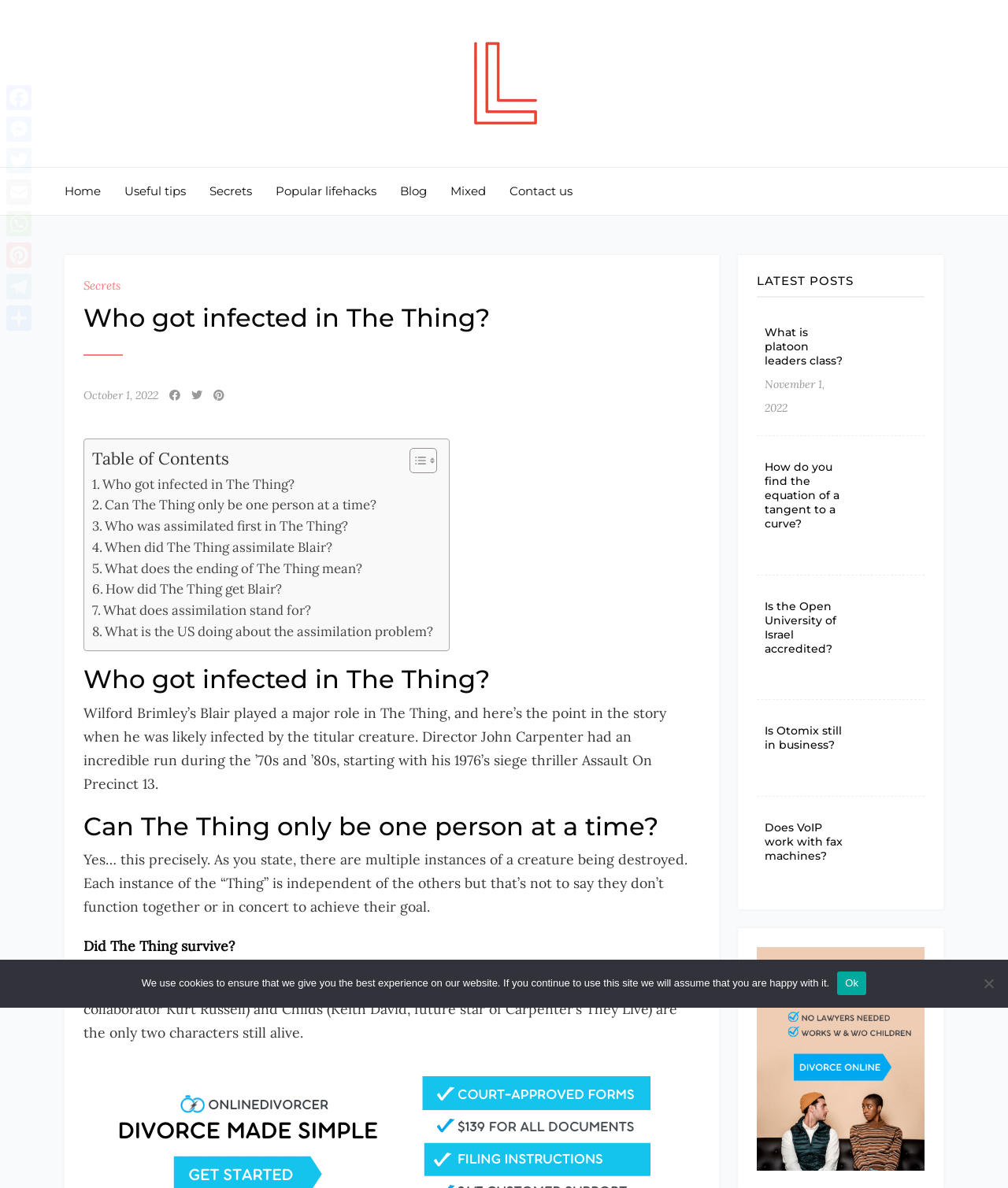What is the title of the first question in the Table of Contents?
Based on the image, answer the question in a detailed manner.

I looked at the Table of Contents section, which is a layout table with a heading 'Table of Contents' and several links. The first link in the table is '. Who got infected in The Thing?', which is the title of the first question.